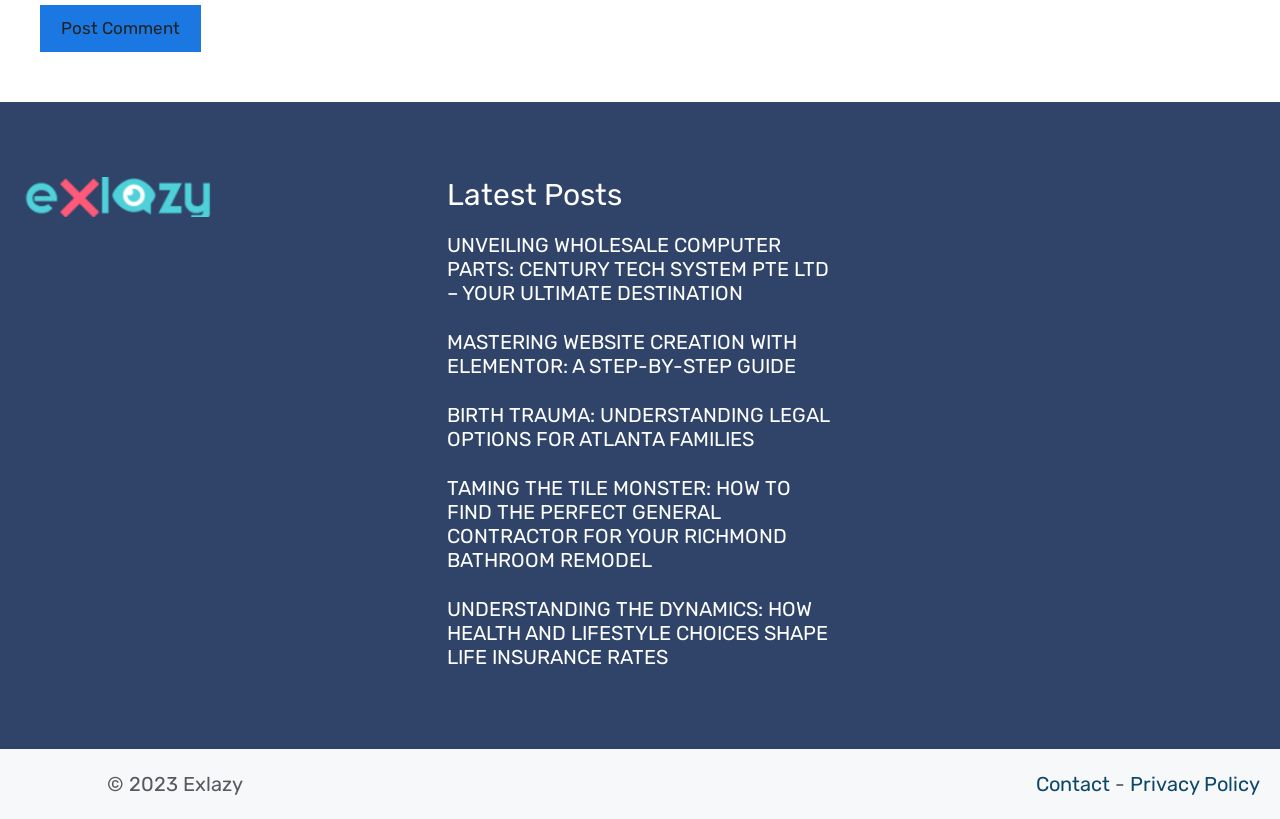Could you find the bounding box coordinates of the clickable area to complete this instruction: "Visit the 'ExLazy' homepage"?

[0.016, 0.216, 0.172, 0.265]